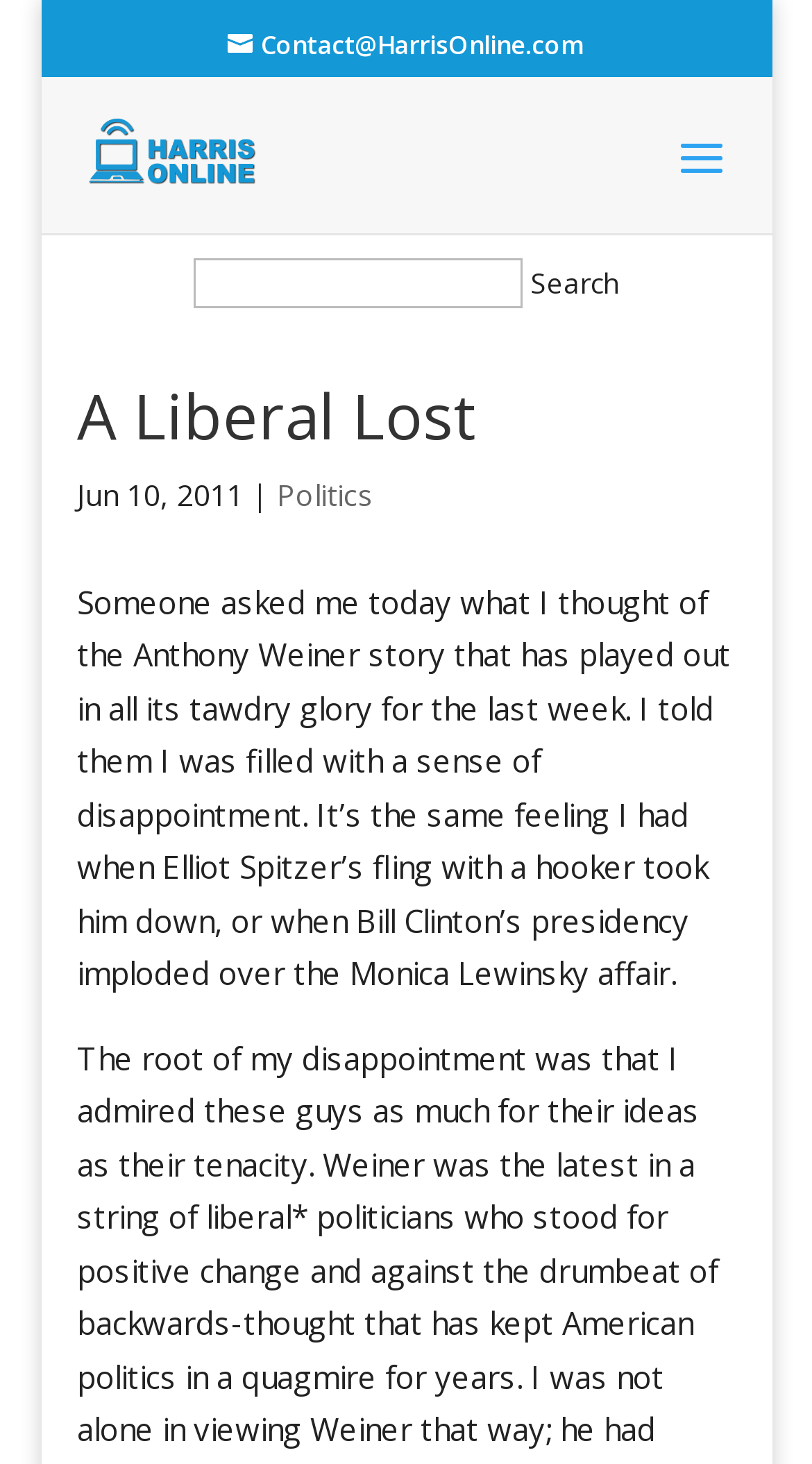Please extract the title of the webpage.

A Liberal Lost